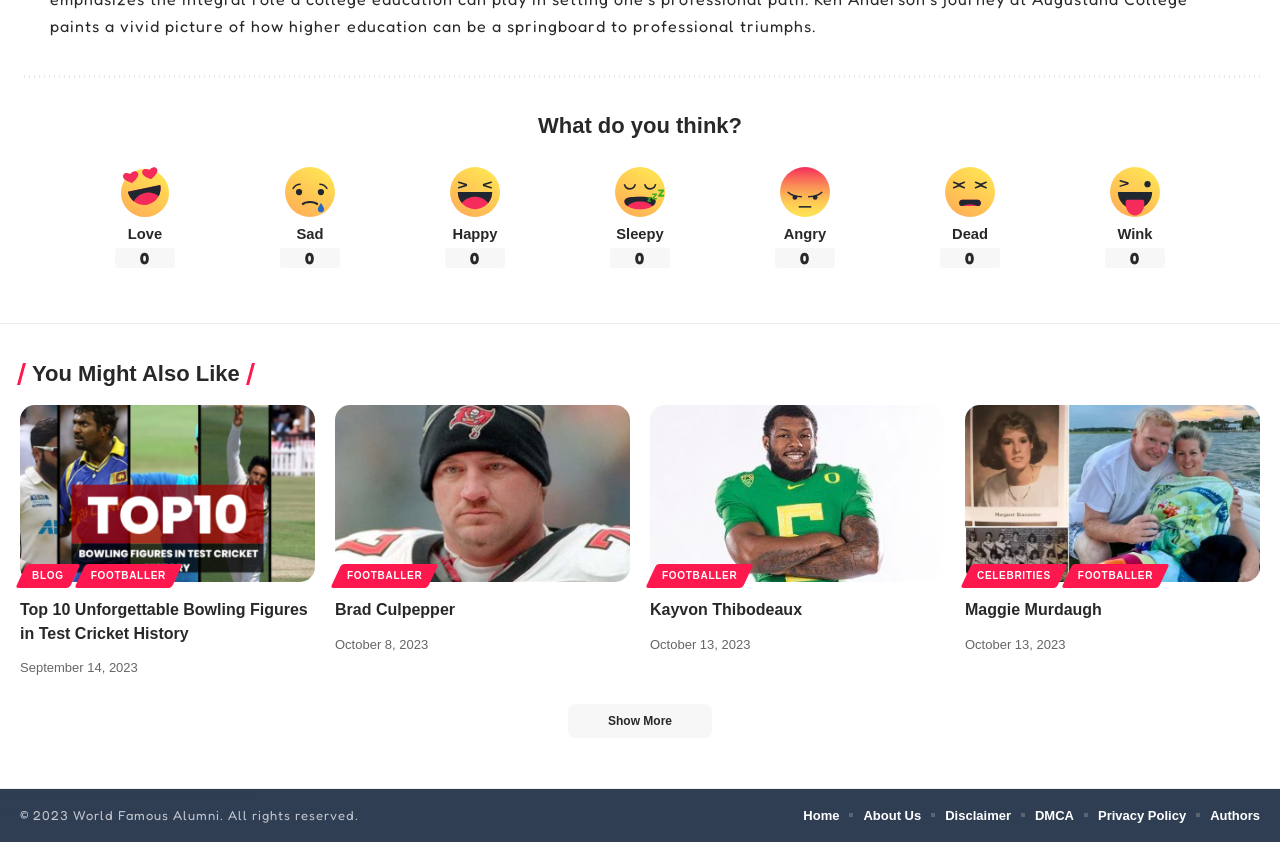Pinpoint the bounding box coordinates of the clickable element to carry out the following instruction: "Click on 'Where Did Top 10 Unforgettable Bowling Figures In Test Cricket History Go To College'."

[0.016, 0.481, 0.246, 0.692]